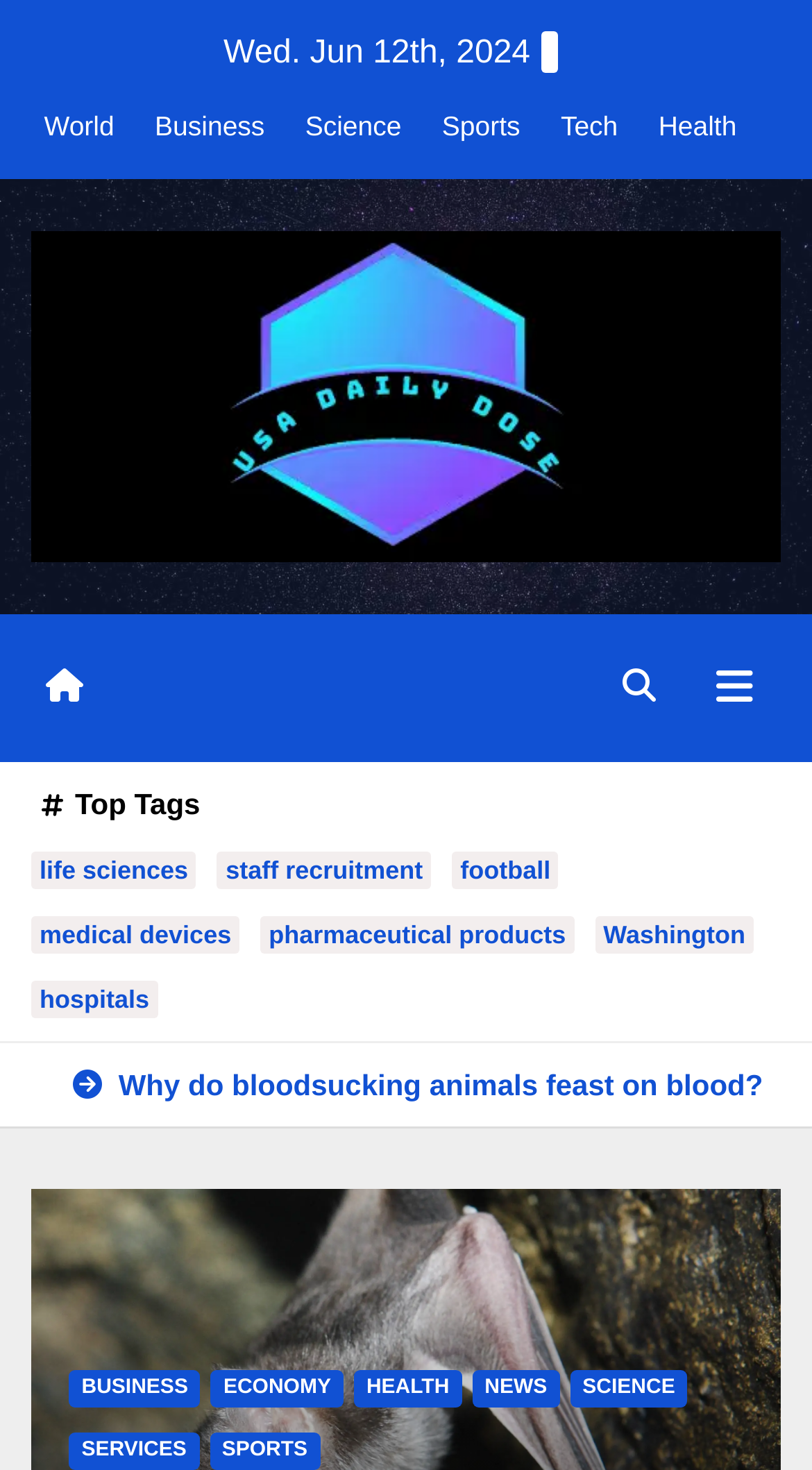Please identify the bounding box coordinates of the clickable area that will fulfill the following instruction: "Toggle navigation". The coordinates should be in the format of four float numbers between 0 and 1, i.e., [left, top, right, bottom].

[0.849, 0.441, 0.962, 0.496]